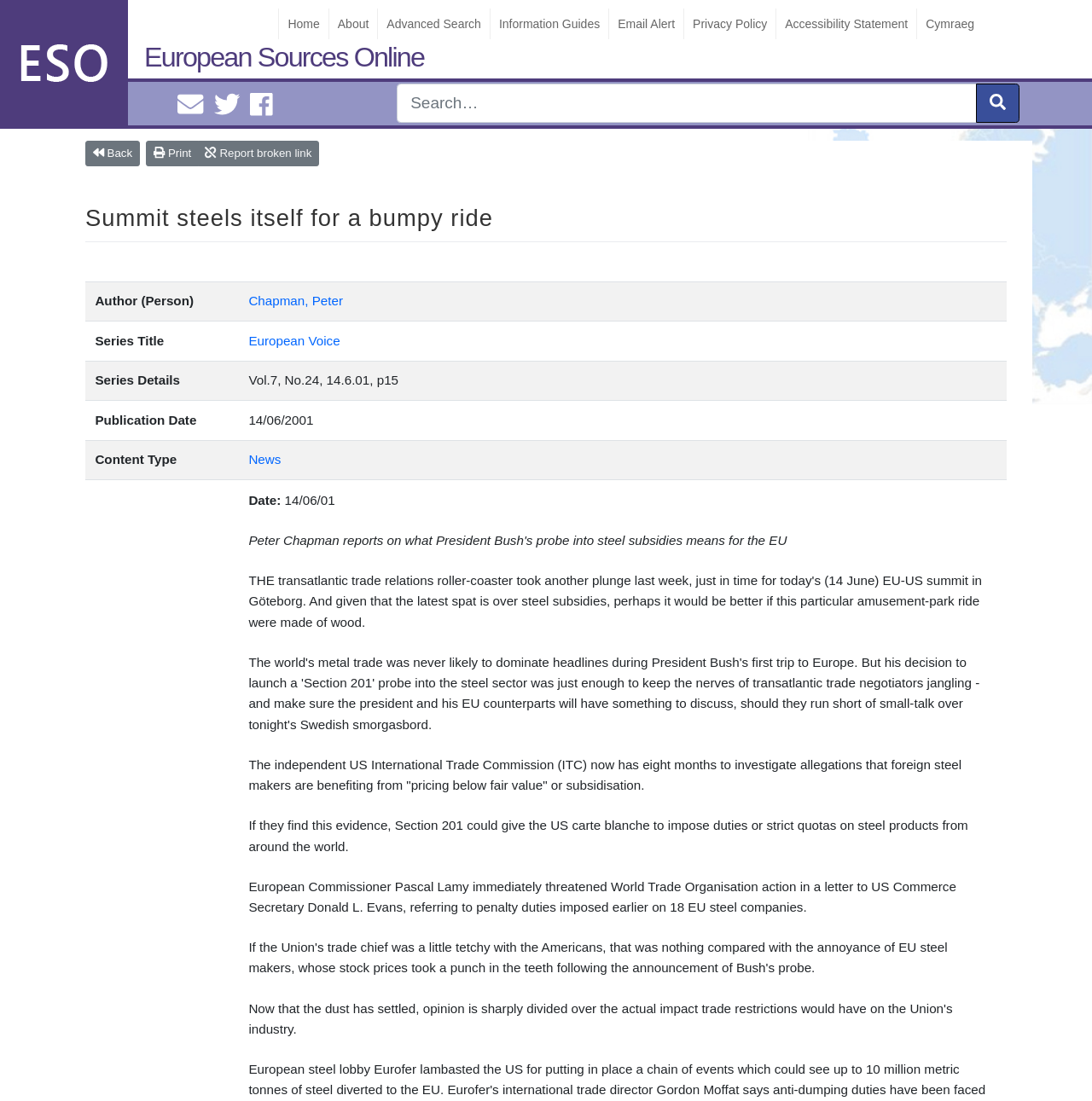Please determine the bounding box coordinates of the section I need to click to accomplish this instruction: "Contact EuroInfoHub".

[0.157, 0.082, 0.186, 0.108]